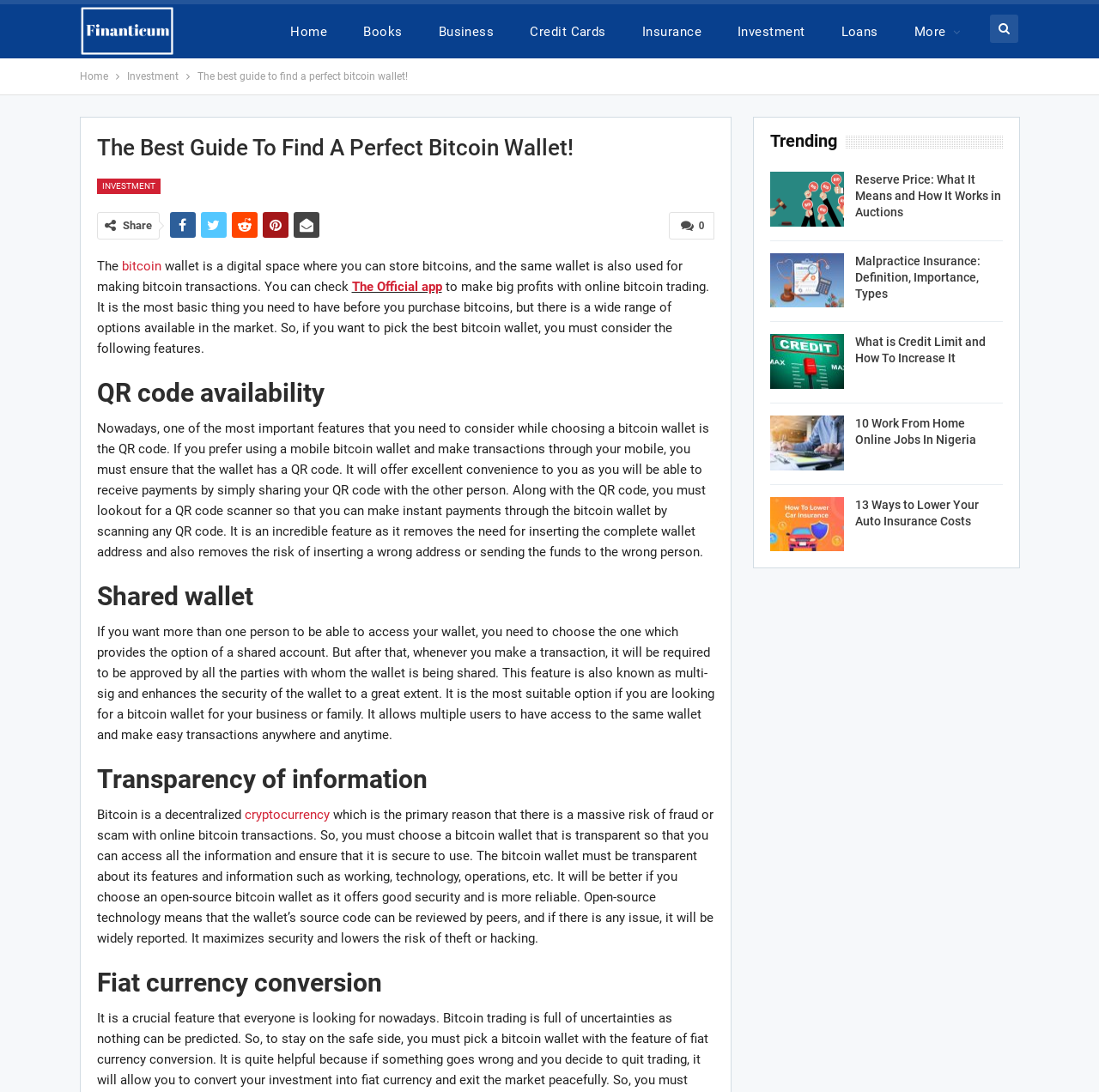Please locate the bounding box coordinates of the element that needs to be clicked to achieve the following instruction: "Click on the 'Home' link". The coordinates should be four float numbers between 0 and 1, i.e., [left, top, right, bottom].

[0.252, 0.016, 0.31, 0.042]